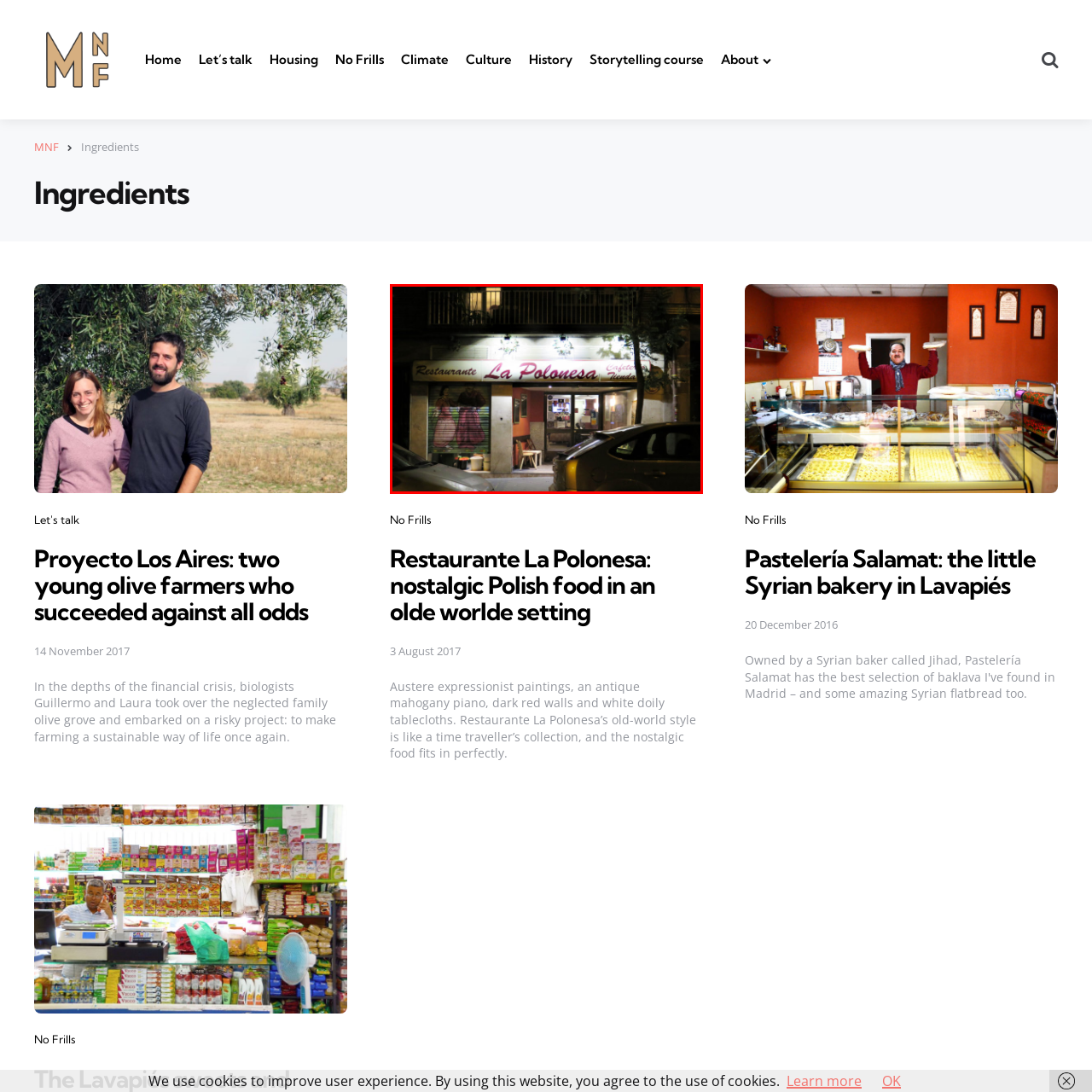Consider the image within the red frame and reply with a brief answer: What is the atmosphere of the restaurant's interior?

cozy